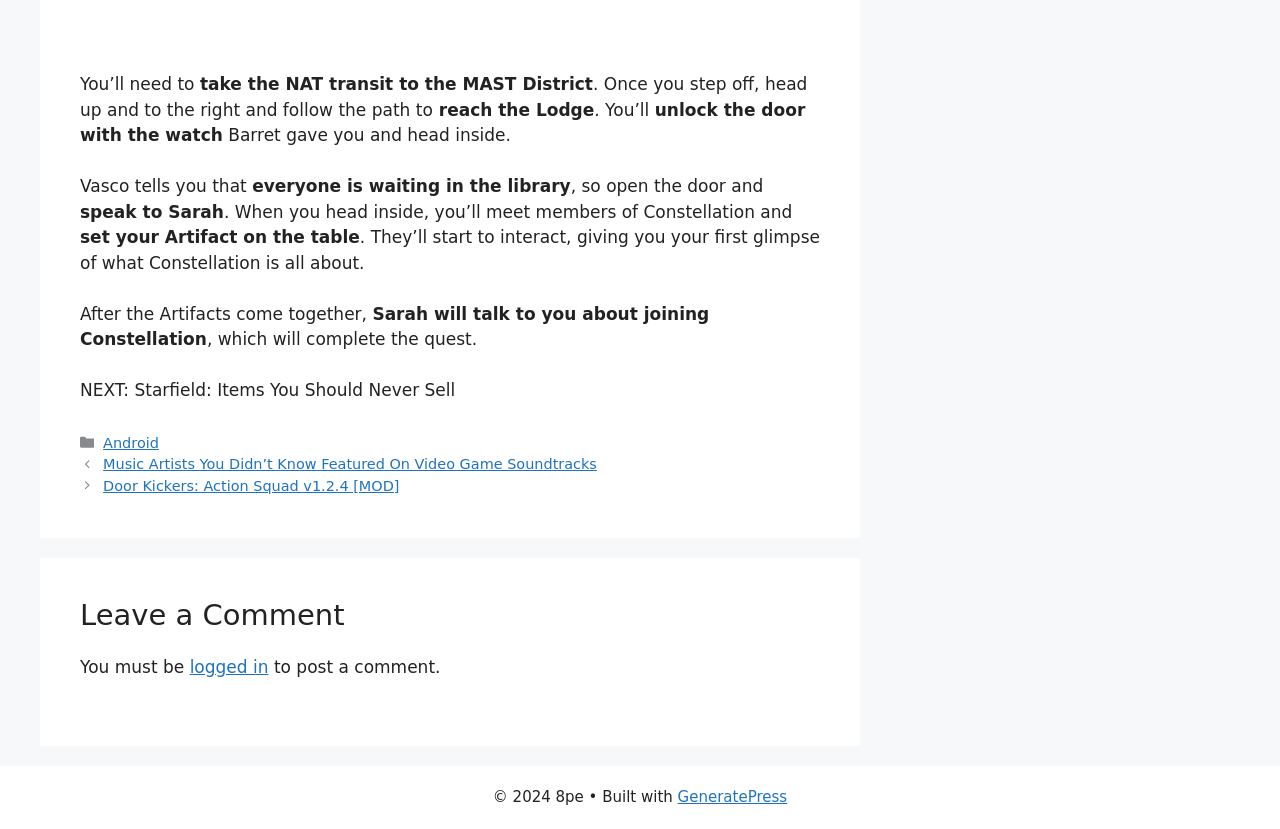Respond with a single word or phrase to the following question:
What is the copyright year of the website?

2024